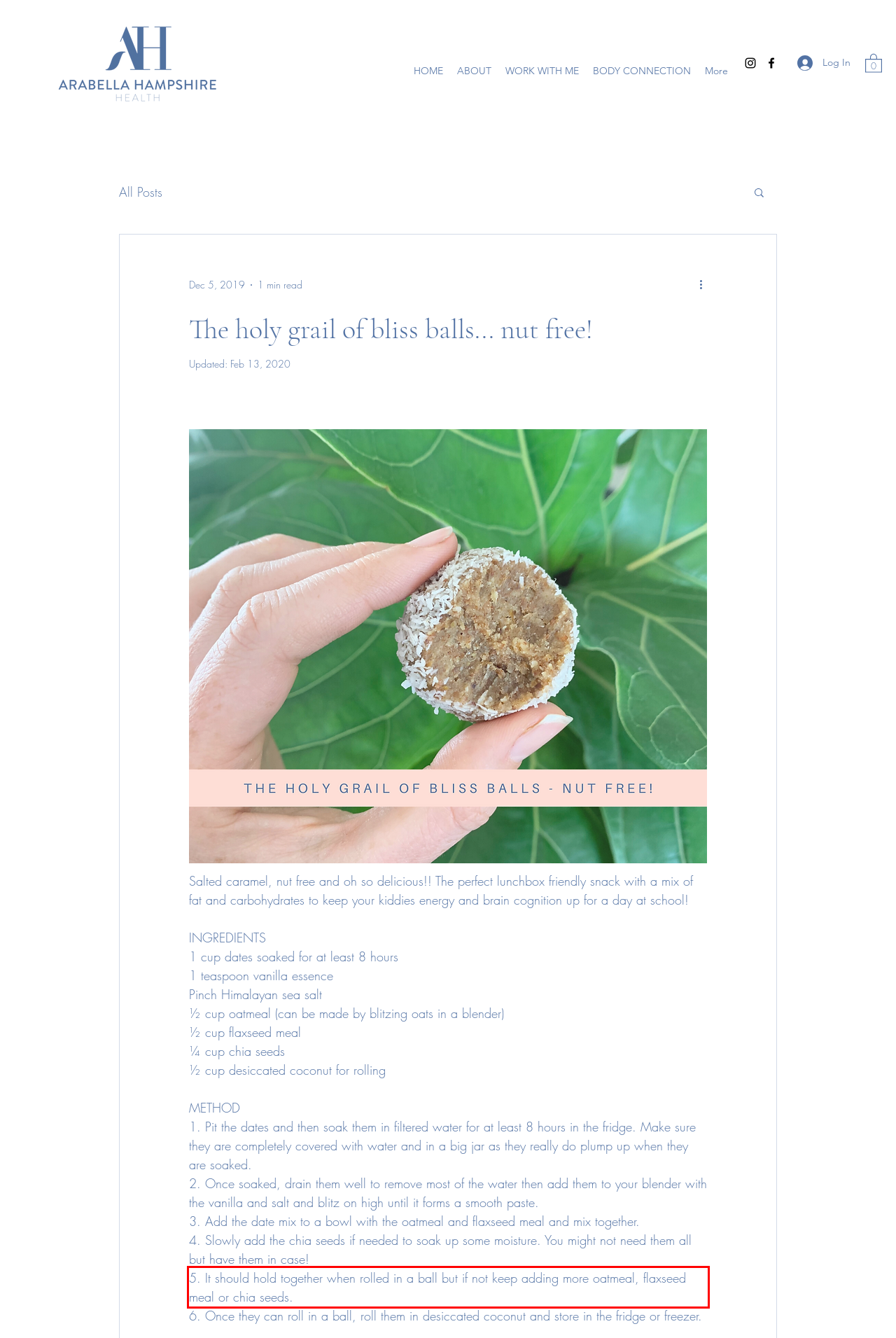Review the screenshot of the webpage and recognize the text inside the red rectangle bounding box. Provide the extracted text content.

5. It should hold together when rolled in a ball but if not keep adding more oatmeal, flaxseed meal or chia seeds.